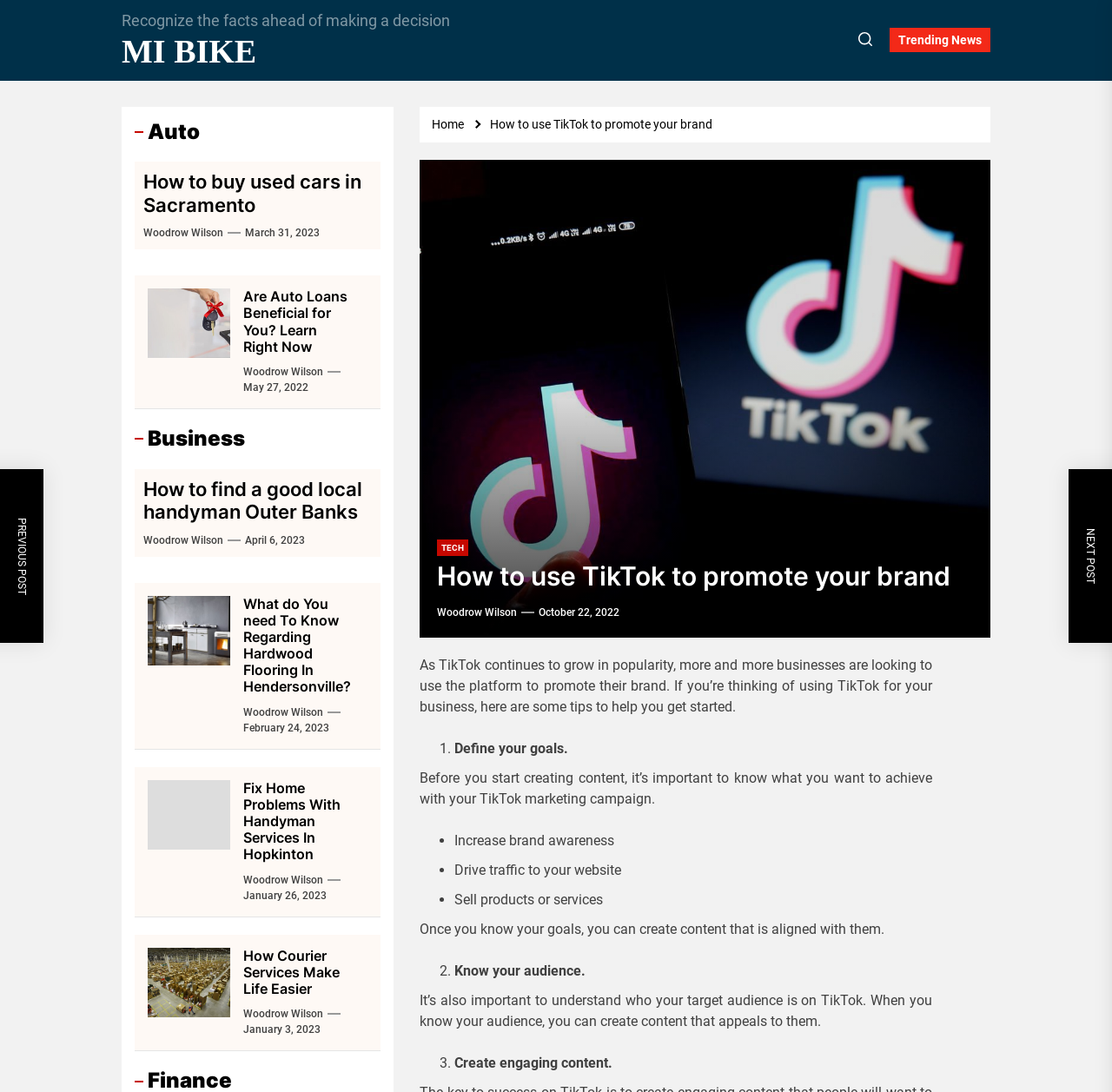Give a detailed explanation of the elements present on the webpage.

The webpage is about using TikTok to promote a brand, with a focus on providing tips and guidelines for businesses. At the top of the page, there is a header section with a link to "MI BIKE" and two buttons, one of which is labeled "Trending News". Below this, there is a navigation section with breadcrumbs, including links to "Home" and the current page, "How to use TikTok to promote your brand".

The main content of the page is divided into sections, with headings and lists of tips. The first section has a heading "How to use TikTok to promote your brand" and a brief introduction to the topic. Below this, there are three numbered lists, each with a heading and several bullet points. The lists provide tips on defining goals, knowing the target audience, and creating engaging content.

To the right of the main content, there are several article sections, each with a heading and a brief summary. These articles appear to be related to various topics, including buying used cars, auto loans, and handyman services. Each article has a link to read more, as well as the author's name, "Woodrow Wilson", and the date published.

At the bottom of the page, there is a section with several links to other articles, including "How to buy used cars in Sacramento", "Are Auto Loans Beneficial for You?", and "How to find a good local handyman Outer Banks".